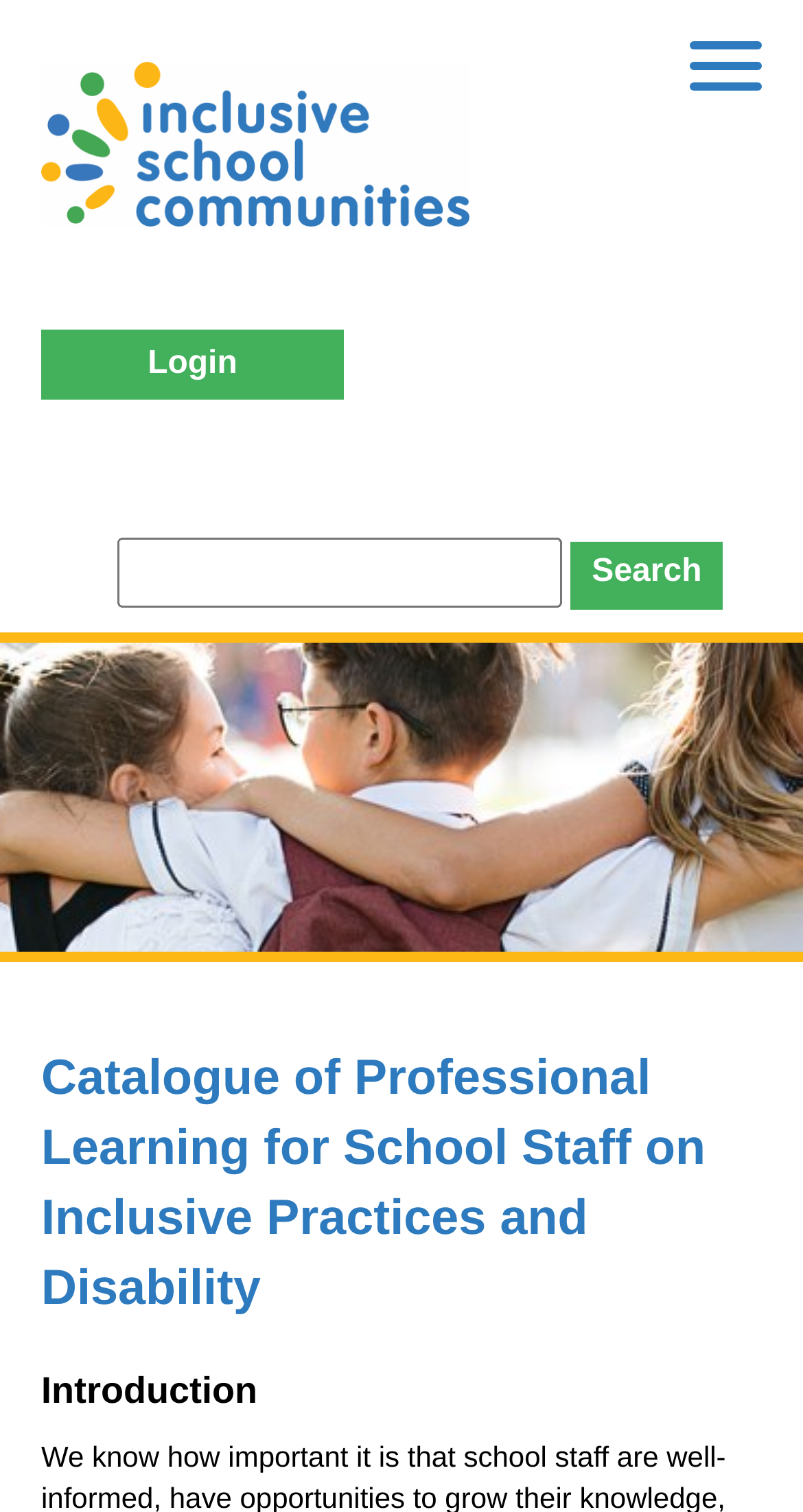Using the information from the screenshot, answer the following question thoroughly:
What is the purpose of the search button?

The search button is located next to a textbox, which suggests that users can input keywords or phrases to search for specific content within the catalogue. The presence of a search function implies that the catalogue contains a large amount of information, and the search button allows users to quickly find relevant results.